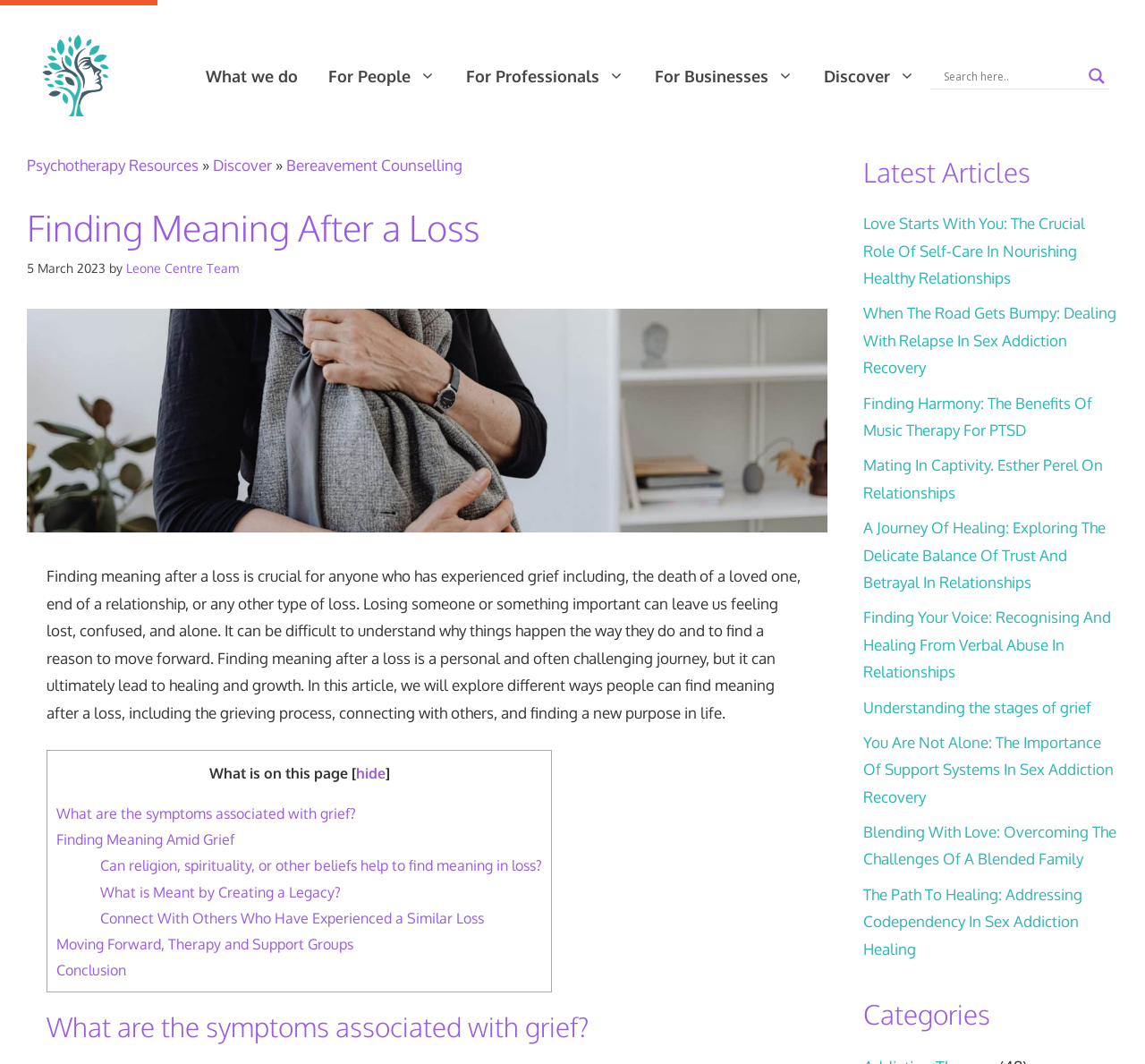Extract the bounding box coordinates for the UI element described as: "parent_node: Search for... aria-label="Search"".

None